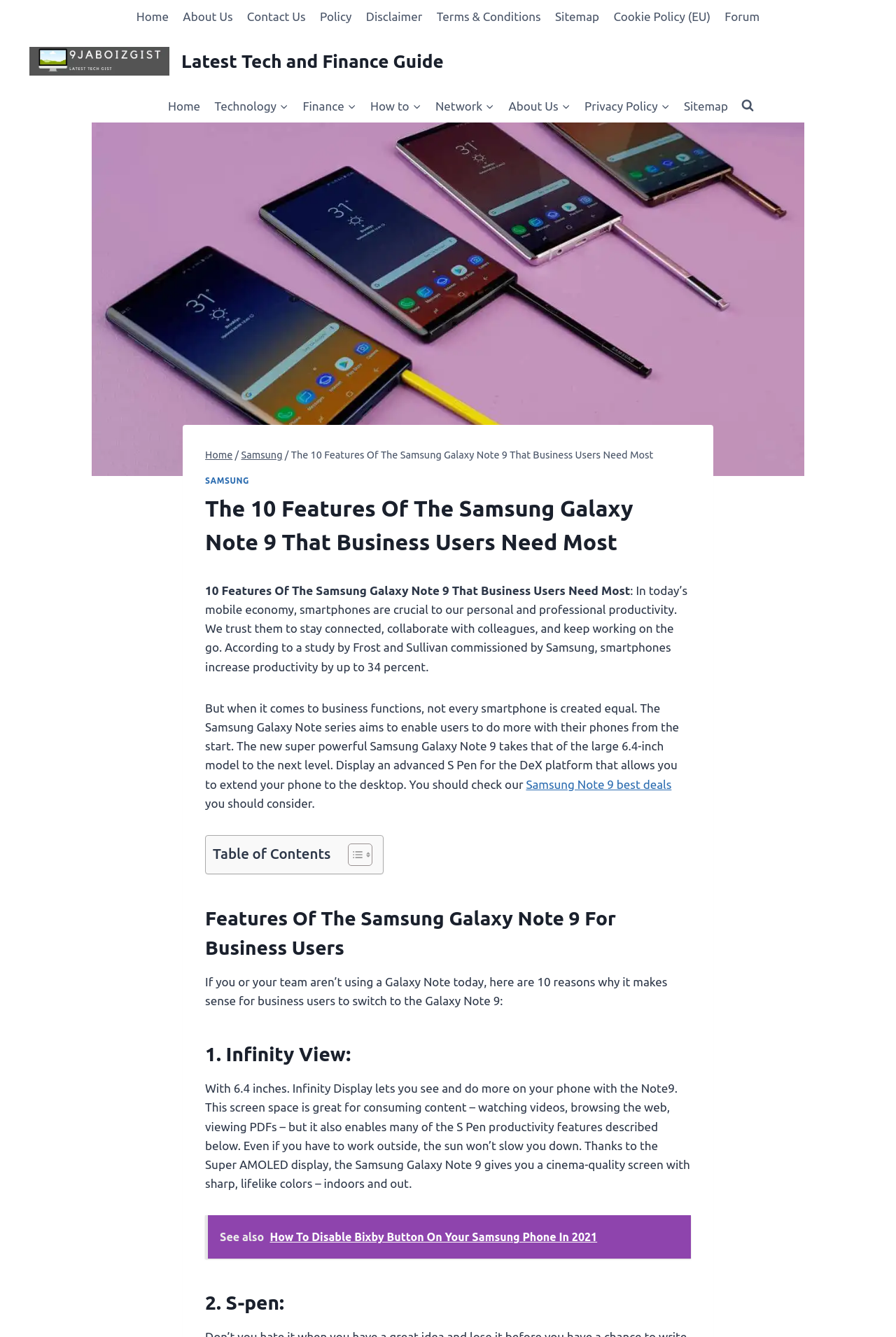Based on the image, give a detailed response to the question: What is the purpose of the 'Scroll to top' button?

I determined the purpose of the button by looking at its position and text, which suggests that it is used to scroll to the top of the page.